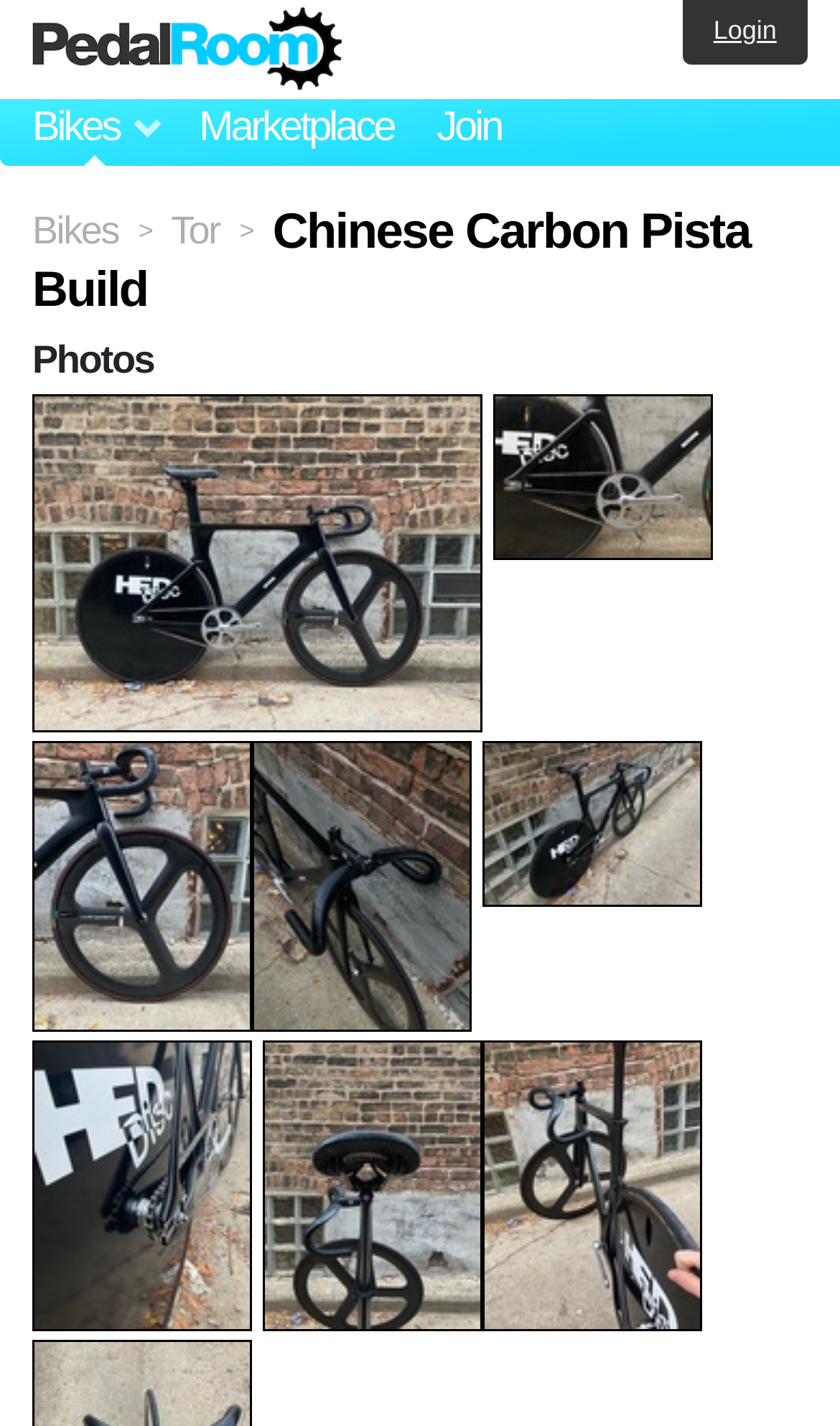Review the image closely and give a comprehensive answer to the question: What is the last photo located?

I found the answer by looking at the last link element with the text 'Chinese Carbon Pista Build photo' which is located at the bottom of the webpage, with a y2 coordinate of 0.966.